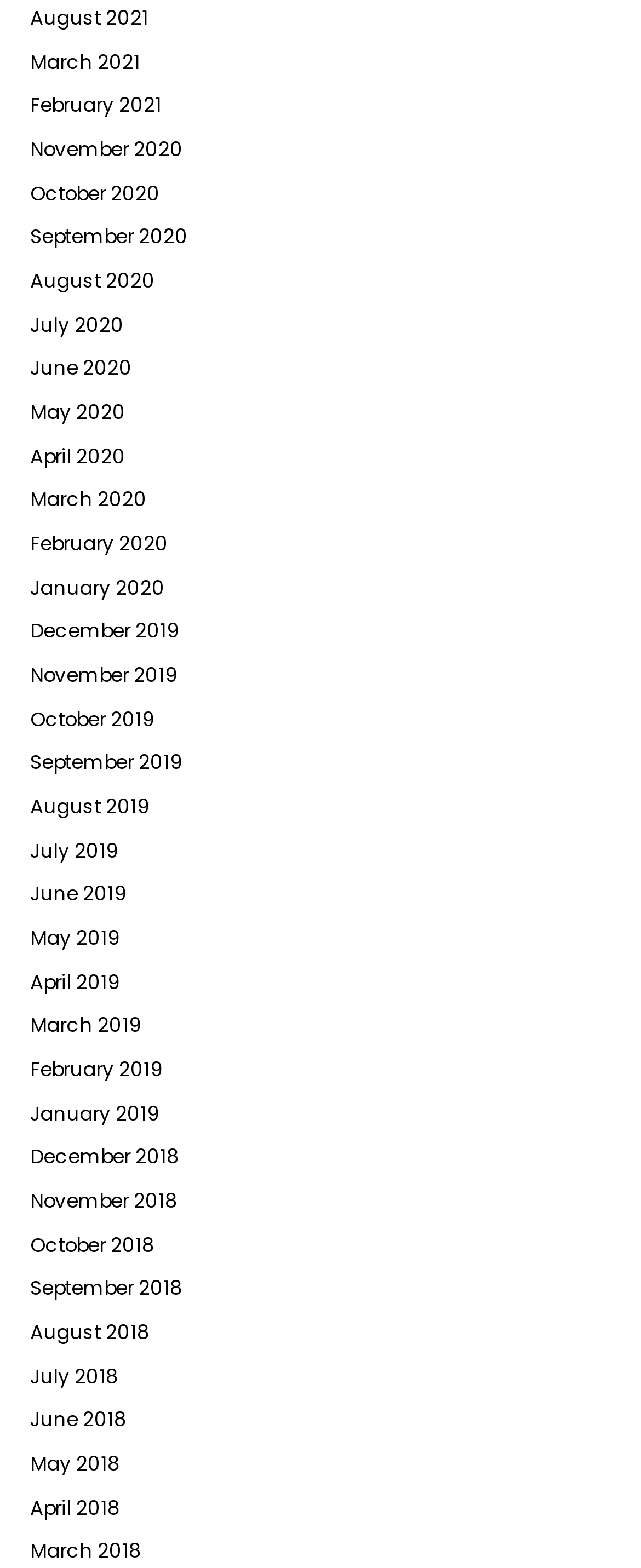Please identify the bounding box coordinates of the area I need to click to accomplish the following instruction: "Explore Zero Waste DIY Ideas and Projects".

None